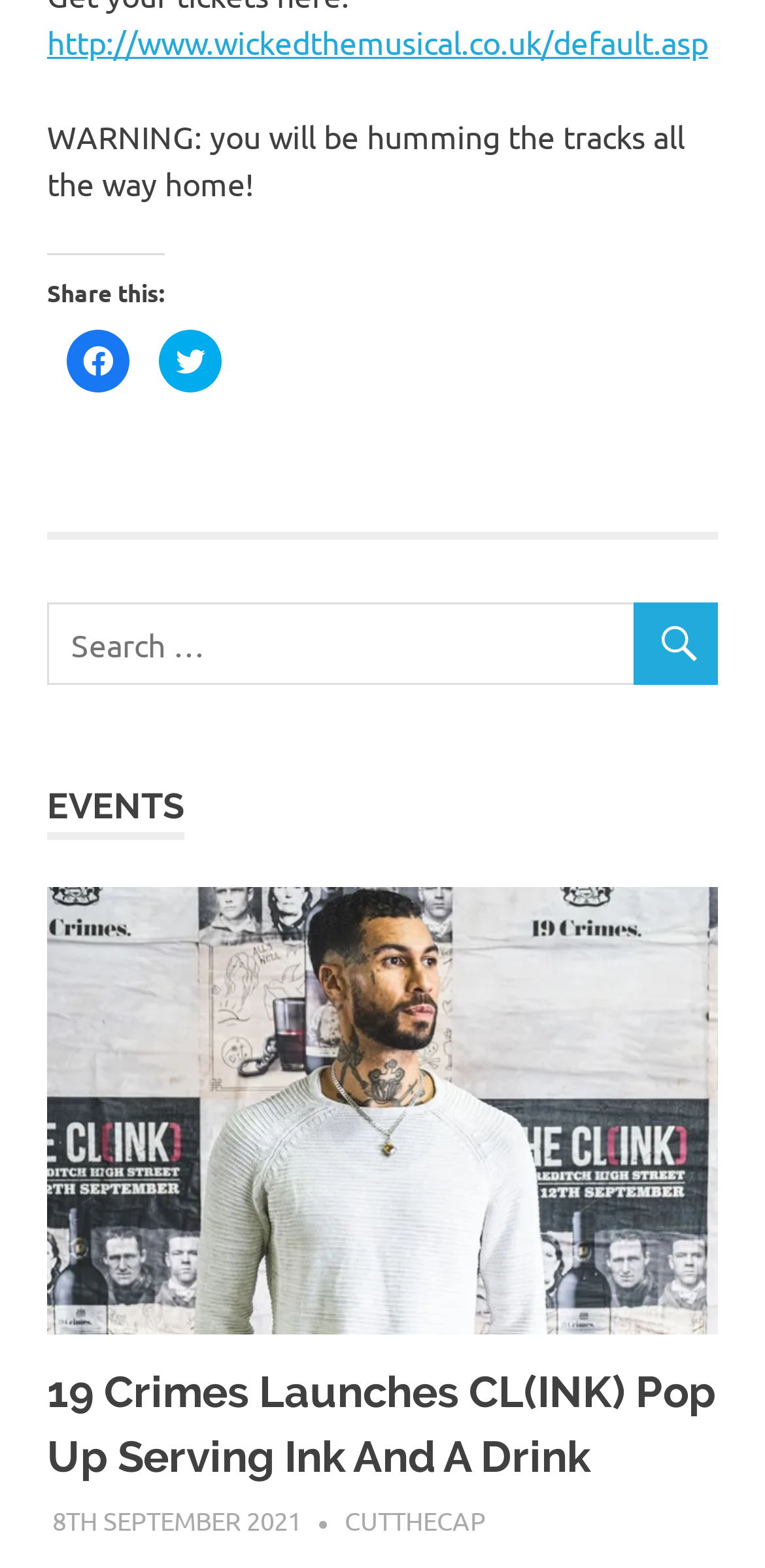What is the purpose of the search box?
Refer to the image and provide a one-word or short phrase answer.

searching